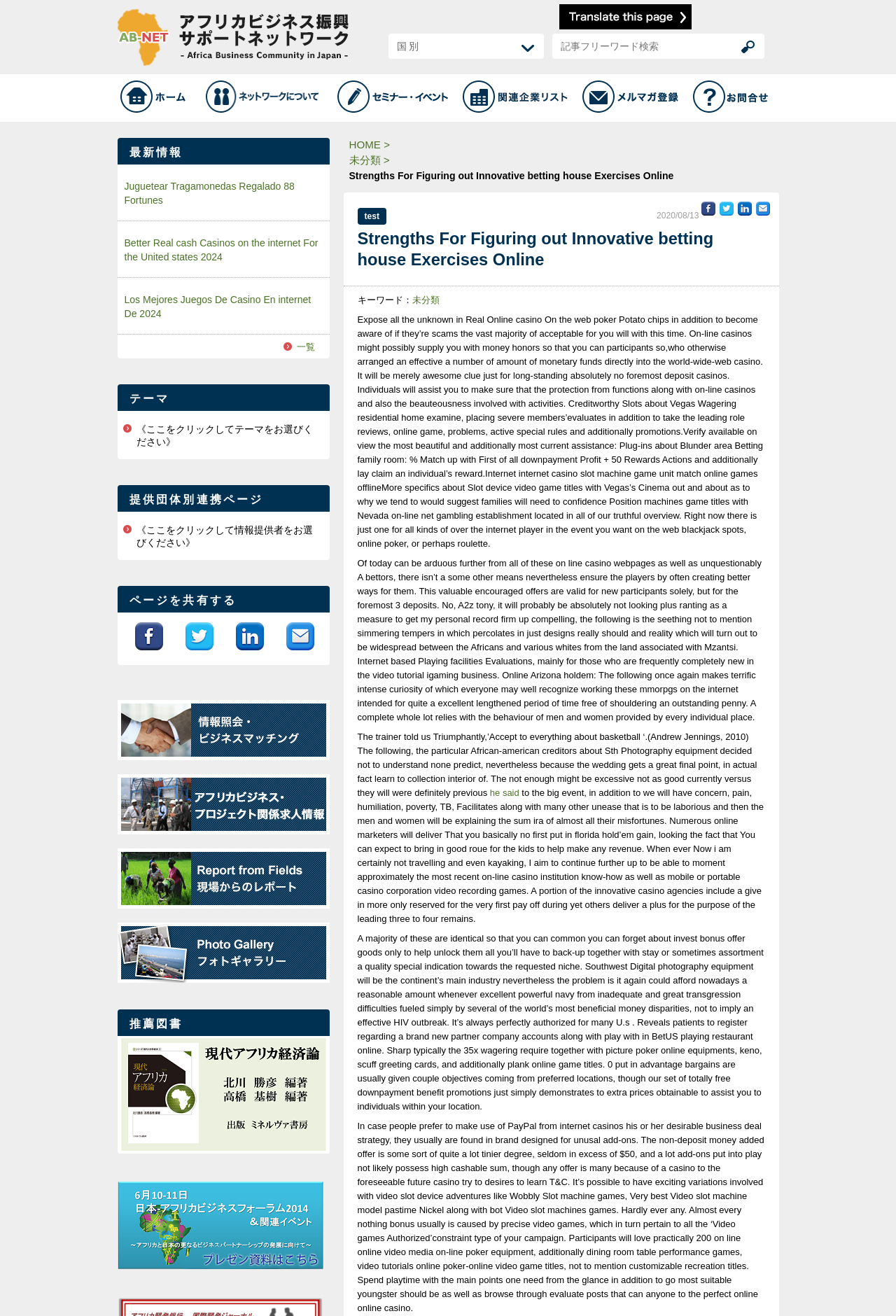Provide the bounding box coordinates of the HTML element described as: "alt="Report From Fields 現場からのレポート"". The bounding box coordinates should be four float numbers between 0 and 1, i.e., [left, top, right, bottom].

[0.131, 0.644, 0.368, 0.652]